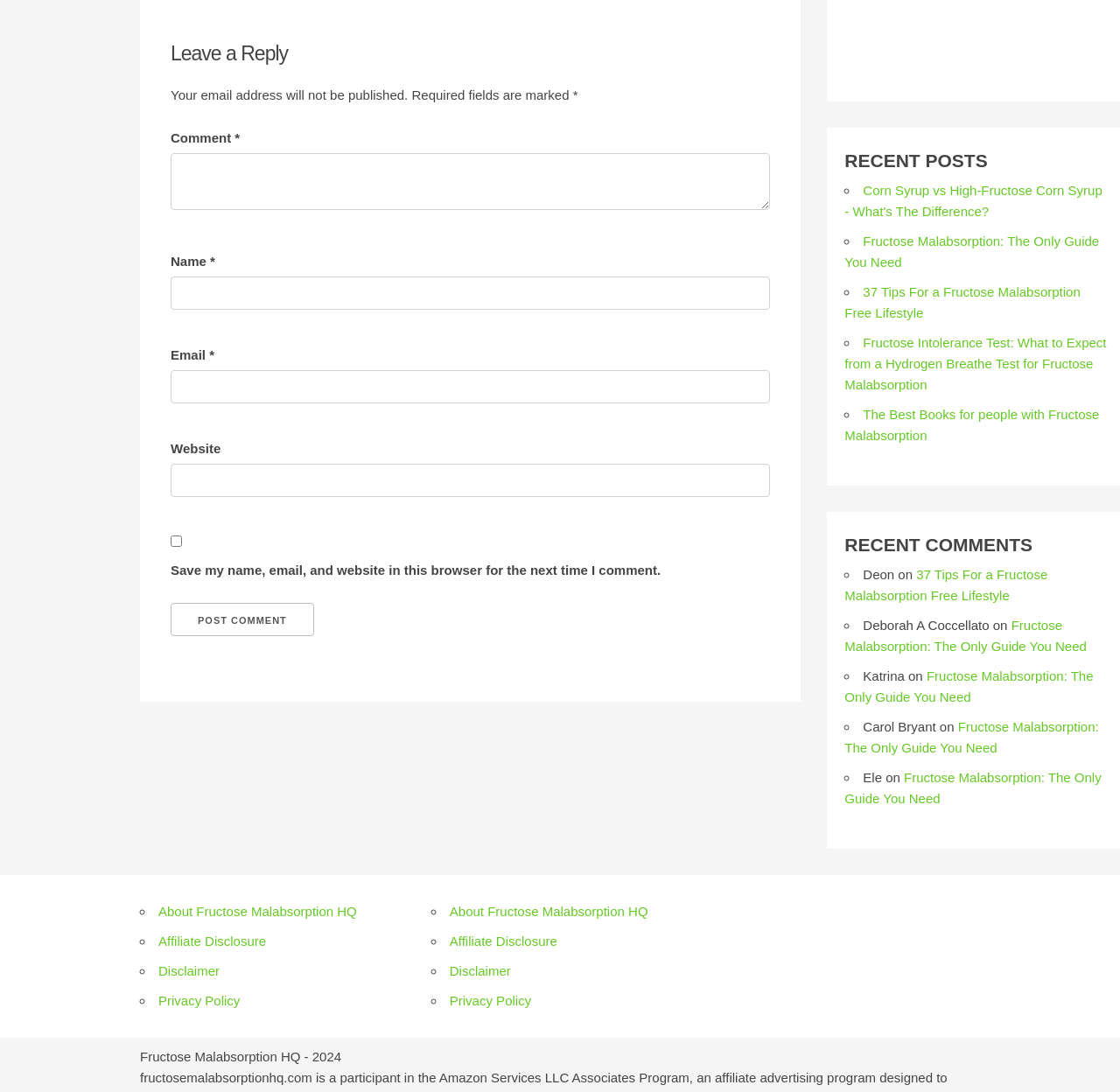Determine the bounding box coordinates of the clickable region to carry out the instruction: "log in to the forum".

None